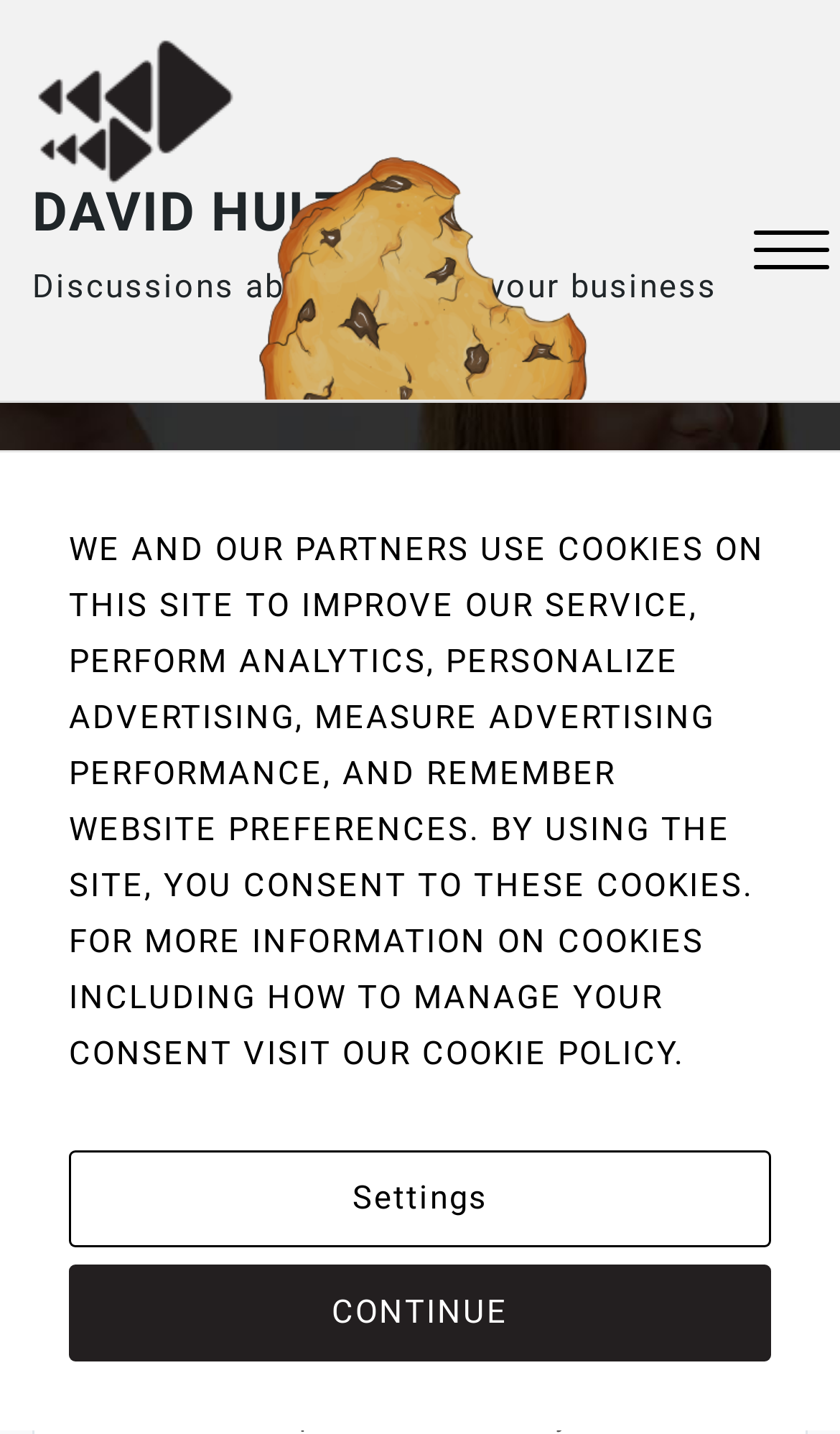What type of cookies are necessary?
Using the image as a reference, answer with just one word or a short phrase.

Necessary